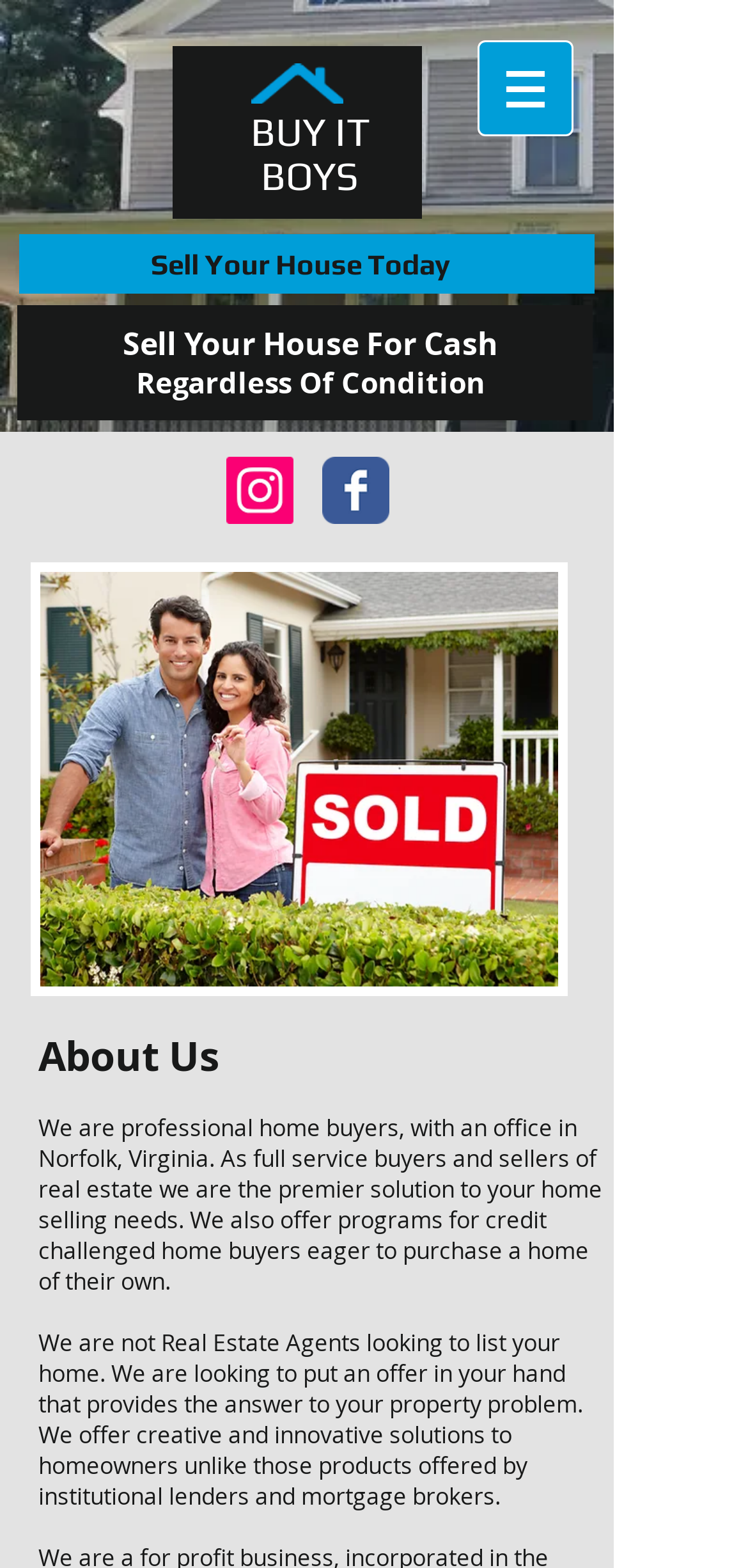Using the provided element description "aria-label="Facebook Classic"", determine the bounding box coordinates of the UI element.

[0.431, 0.292, 0.521, 0.335]